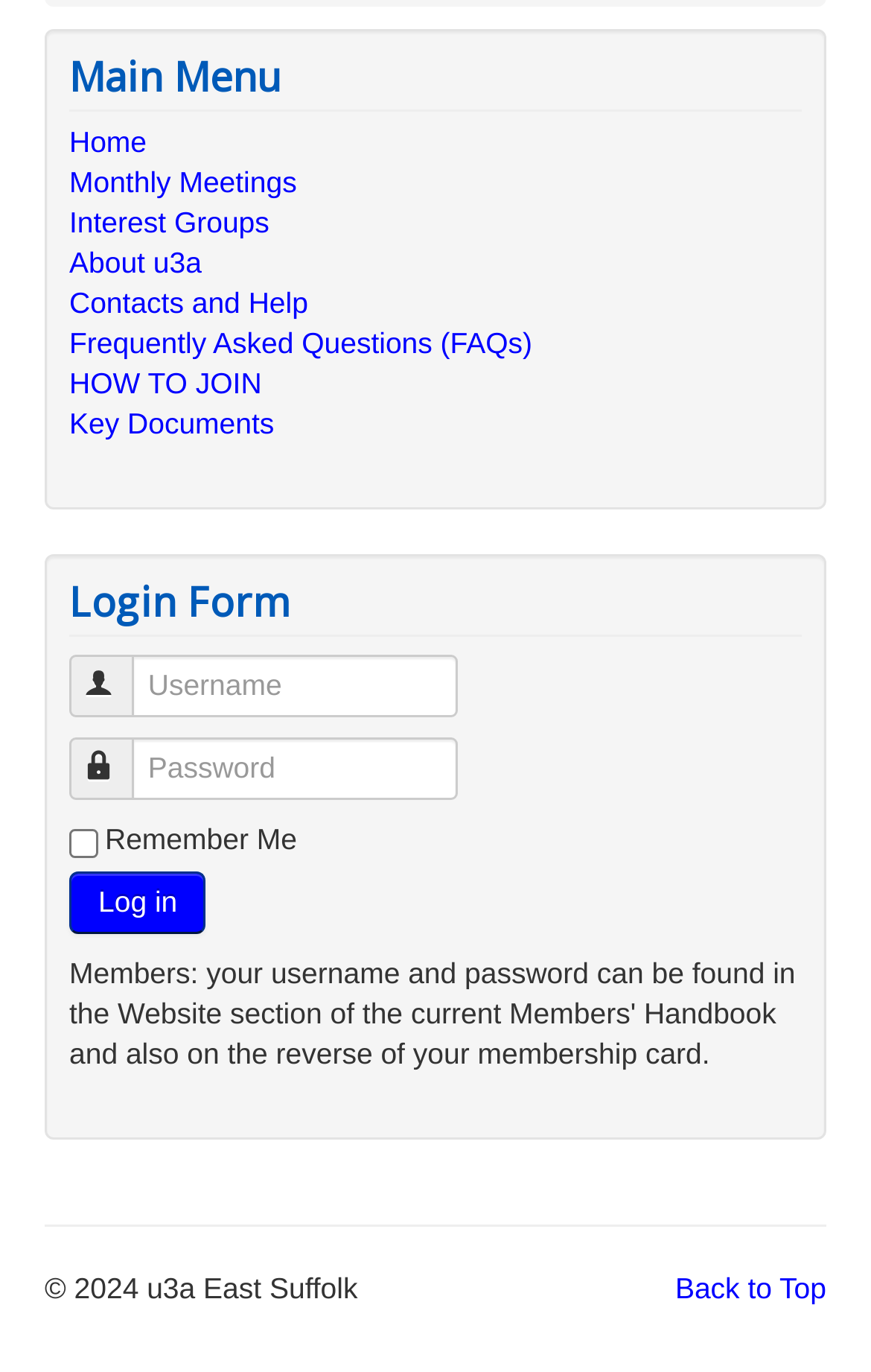Identify the bounding box coordinates of the clickable section necessary to follow the following instruction: "search in products". The coordinates should be presented as four float numbers from 0 to 1, i.e., [left, top, right, bottom].

None